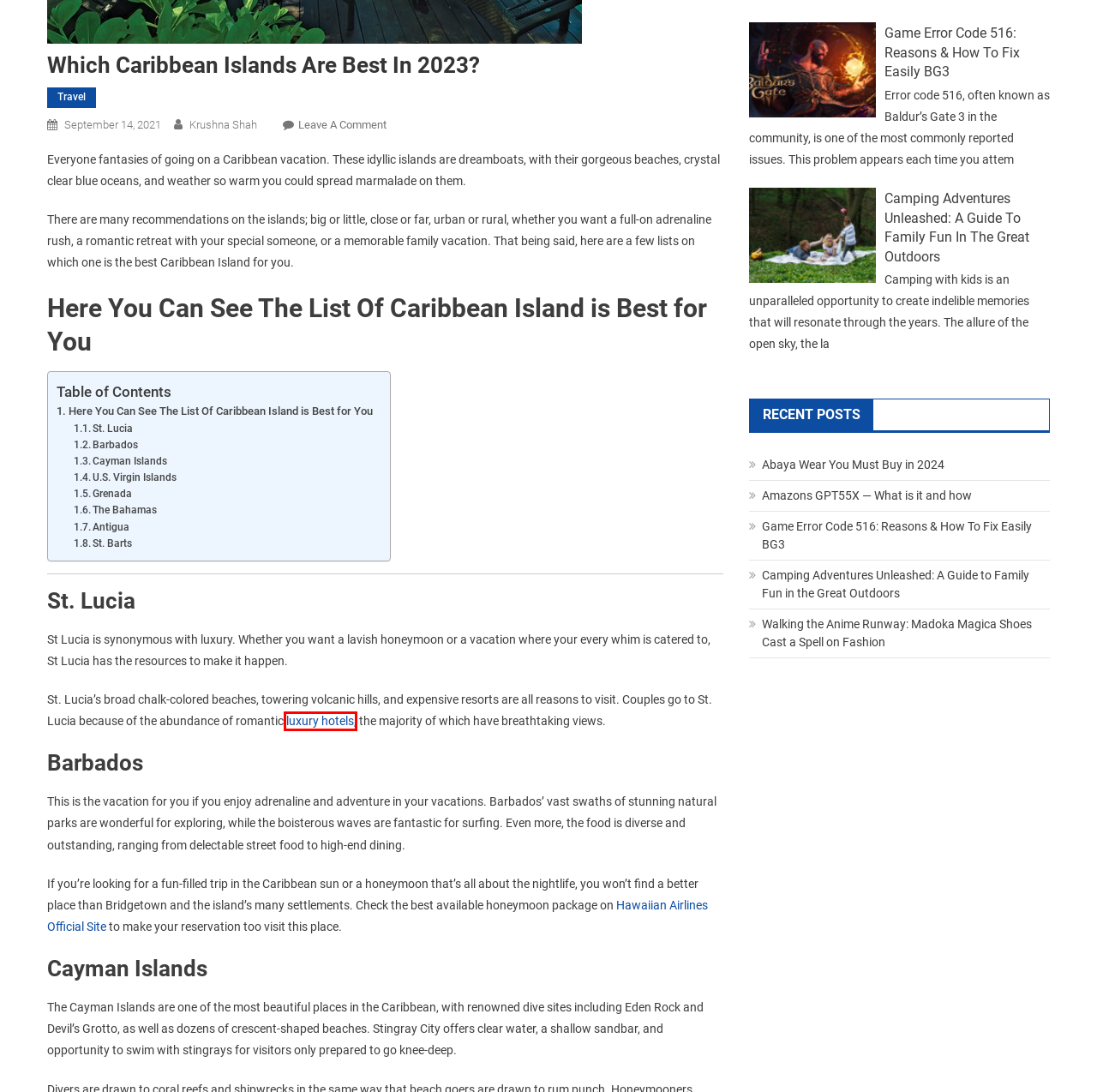Examine the screenshot of the webpage, noting the red bounding box around a UI element. Pick the webpage description that best matches the new page after the element in the red bounding box is clicked. Here are the candidates:
A. Business Blog | Write for Us | Submit Guest Post - Read All Advice
B. Game Error Code 516: Reasons & How To Fix Easily BG3 - Read All Advice
C. 8 Smart Ways to Ensure A Safe Hotel Stay Amidst The Pandemic 2021
D. Camping Adventures Unleashed: A Guide to Family Fun in the Great Outdoors - Read All Advice
E. Fashion Blog | Write for Us | Submit Guest Post - Read All Advice
F. Read All Advice - Contact Us here to publish your story ideas.
G. Read All Advice - Write For Us
H. Walking the Anime Runway: Madoka Magica Shoes Cast a Spell on Fashion

C